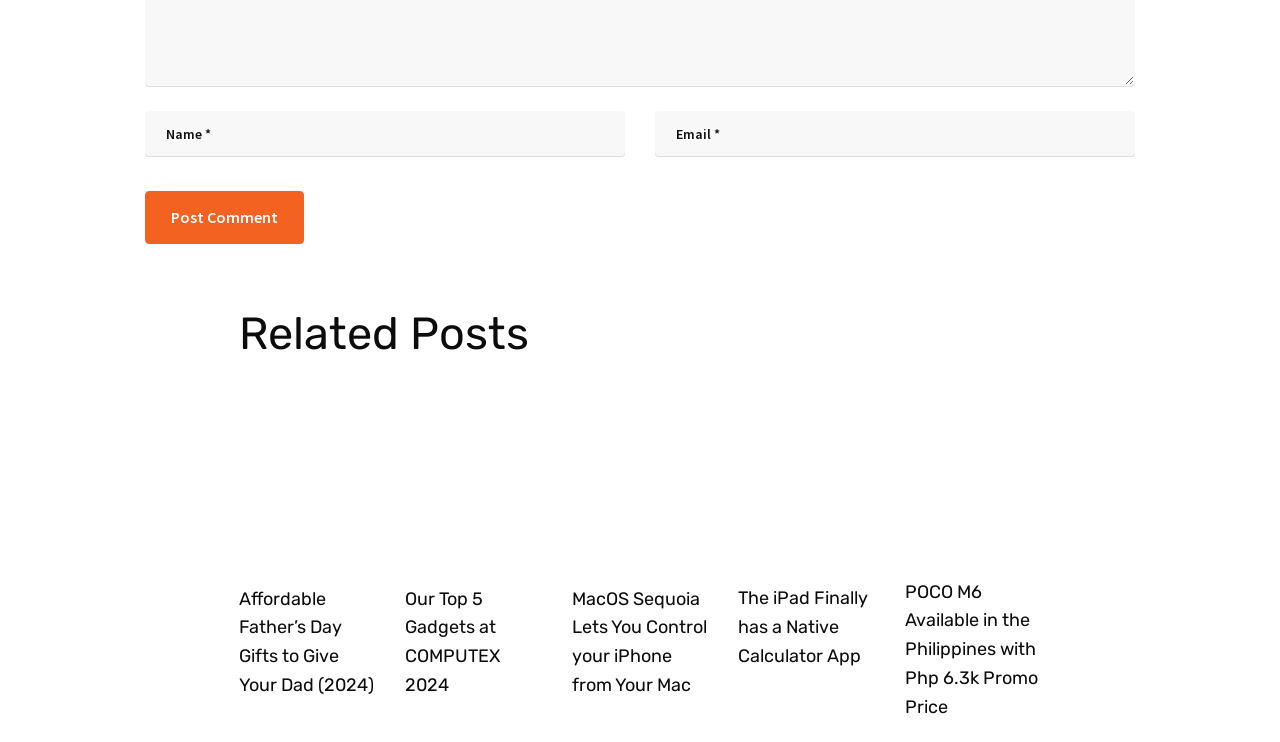Given the element description "name="author" placeholder="Name *"", identify the bounding box of the corresponding UI element.

[0.113, 0.15, 0.488, 0.21]